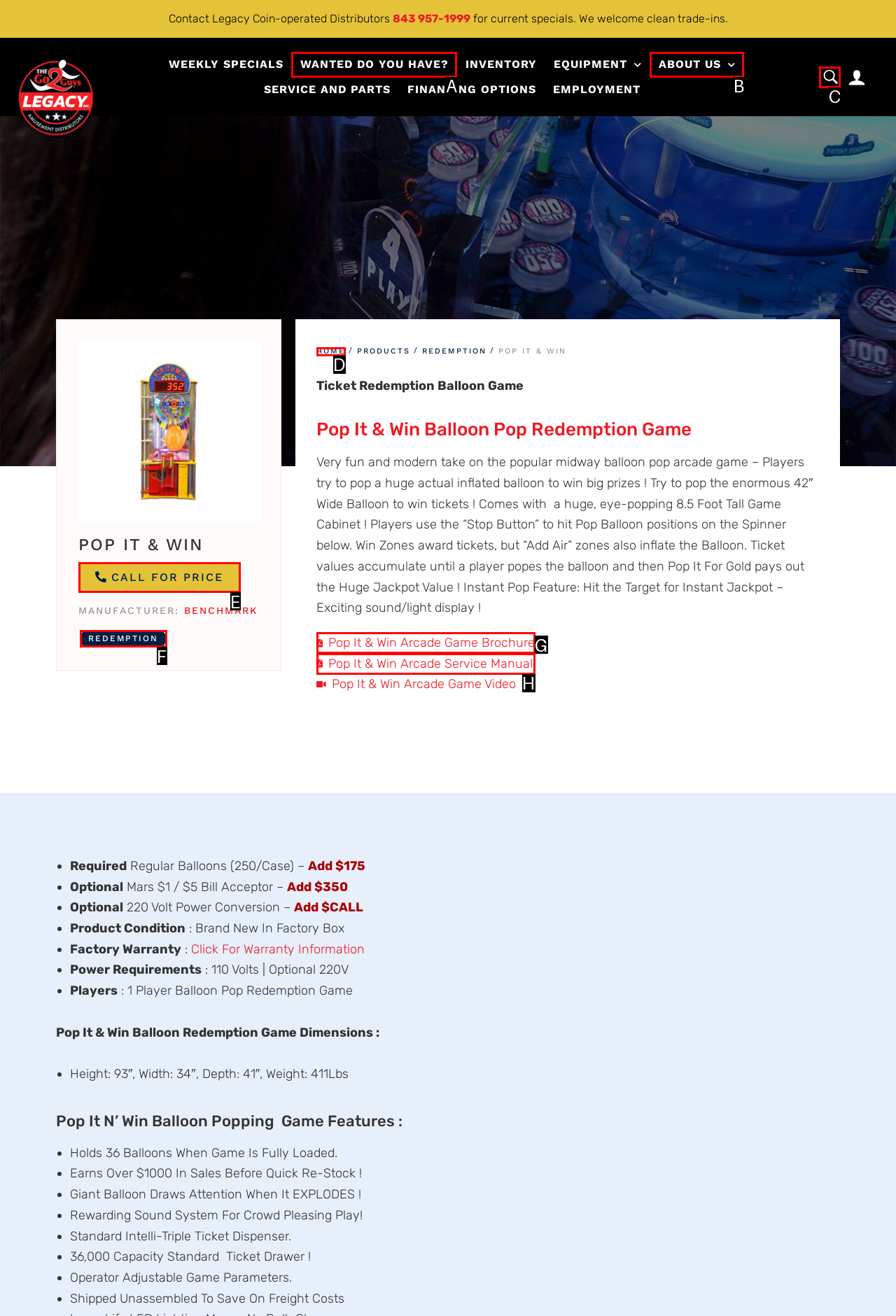Identify the HTML element that best fits the description: About Us. Respond with the letter of the corresponding element.

B